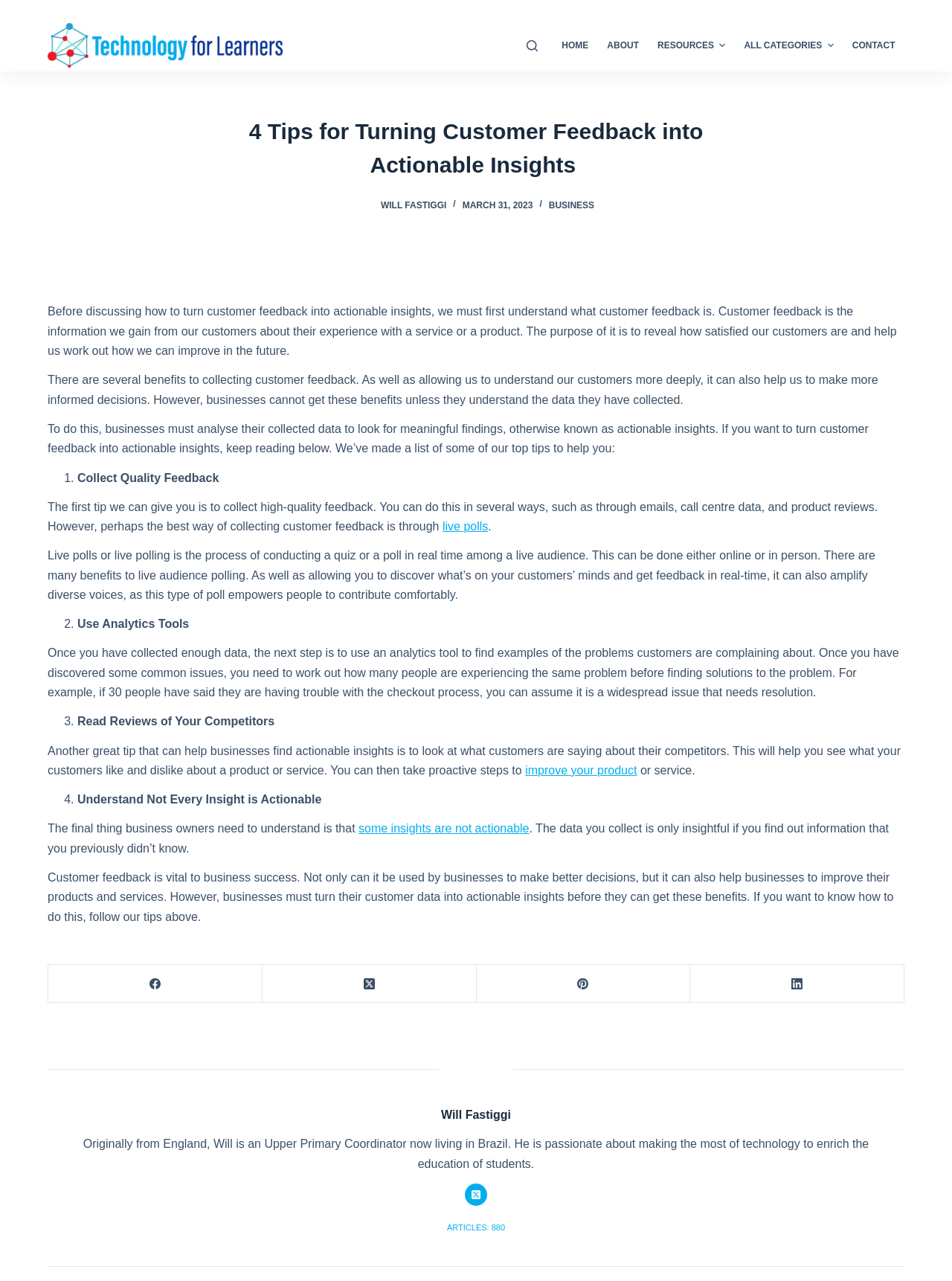Produce an extensive caption that describes everything on the webpage.

This webpage is about "4 Tips for Turning Customer Feedback into Actionable Insights" and is part of the "Technology for Learners" website. At the top of the page, there is a navigation menu with links to "HOME", "ABOUT", "RESOURCES", and "CONTACT". Below the navigation menu, there is a header section with the title of the article and the author's name, "Will Fastiggi", along with a small image of the author.

The main content of the page is divided into four sections, each with a numbered list marker. The first section discusses the importance of collecting high-quality customer feedback, and suggests using methods such as emails, call center data, and product reviews. The second section recommends using analytics tools to identify common issues and find solutions. The third section suggests reading reviews of competitors to understand what customers like and dislike about a product or service. The fourth section emphasizes the importance of understanding that not every insight is actionable.

Throughout the page, there are several links to related topics, such as "live polls" and "improve your product". There are also social media links at the bottom of the page, including Facebook, Twitter, Pinterest, and LinkedIn.

In addition to the main content, there is a section at the bottom of the page with information about the author, Will Fastiggi, including a brief bio and a link to his Twitter profile.